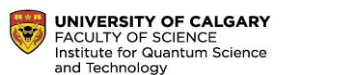Give a concise answer using only one word or phrase for this question:
What is the focus of the institute?

Quantum science